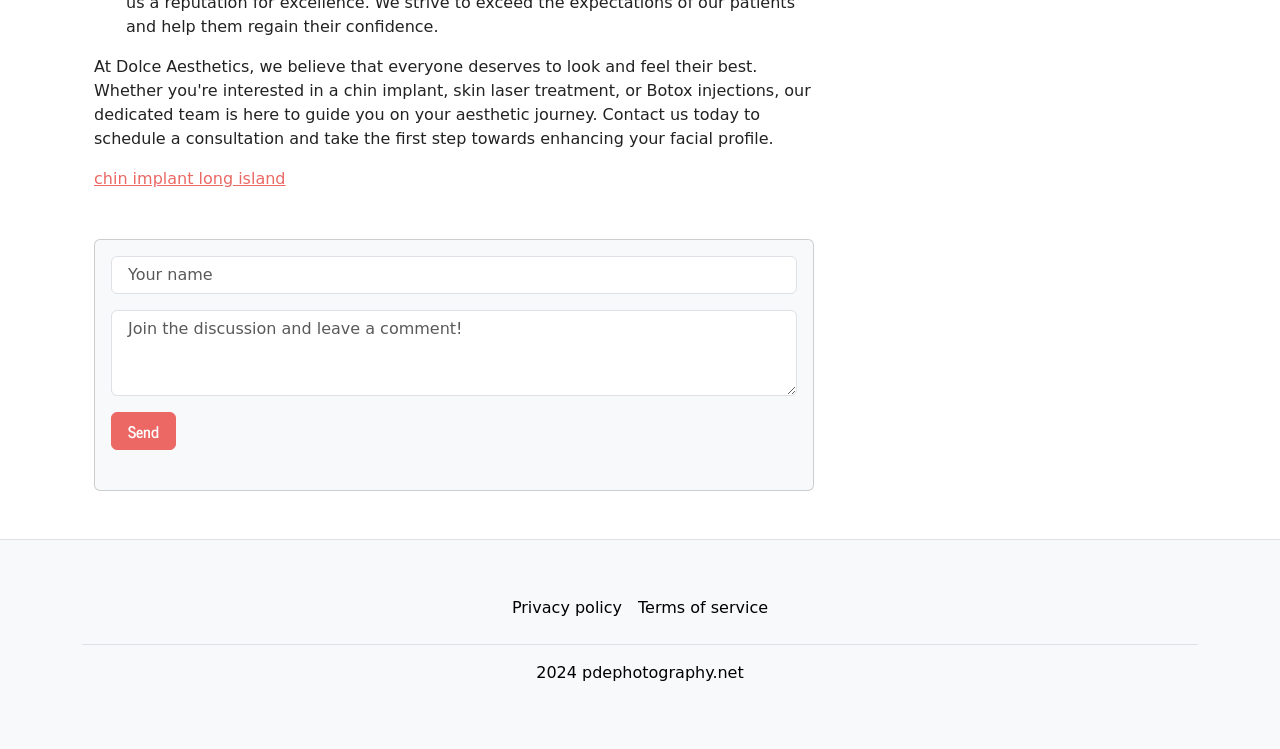Identify the bounding box for the given UI element using the description provided. Coordinates should be in the format (top-left x, top-left y, bottom-right x, bottom-right y) and must be between 0 and 1. Here is the description: Terms of service

[0.492, 0.785, 0.606, 0.838]